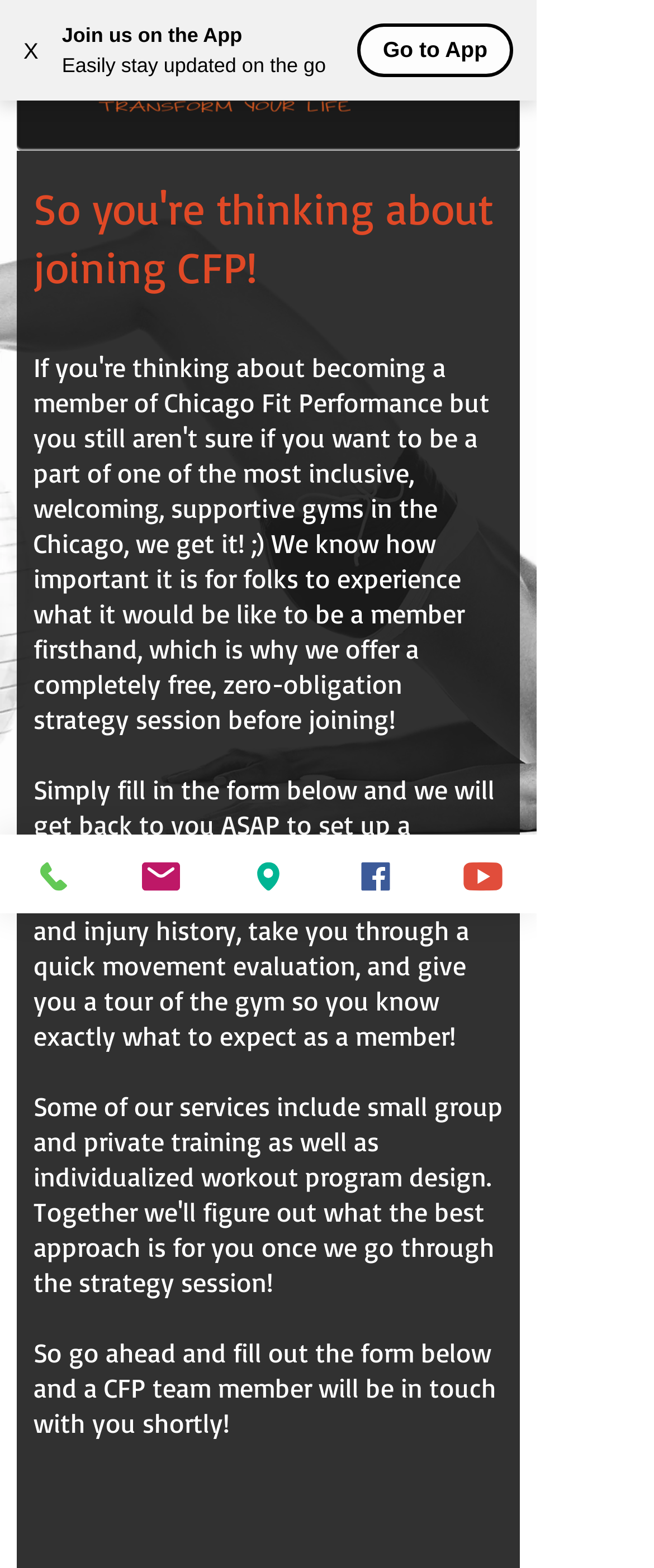How many contact methods are provided on this webpage? Using the information from the screenshot, answer with a single word or phrase.

4